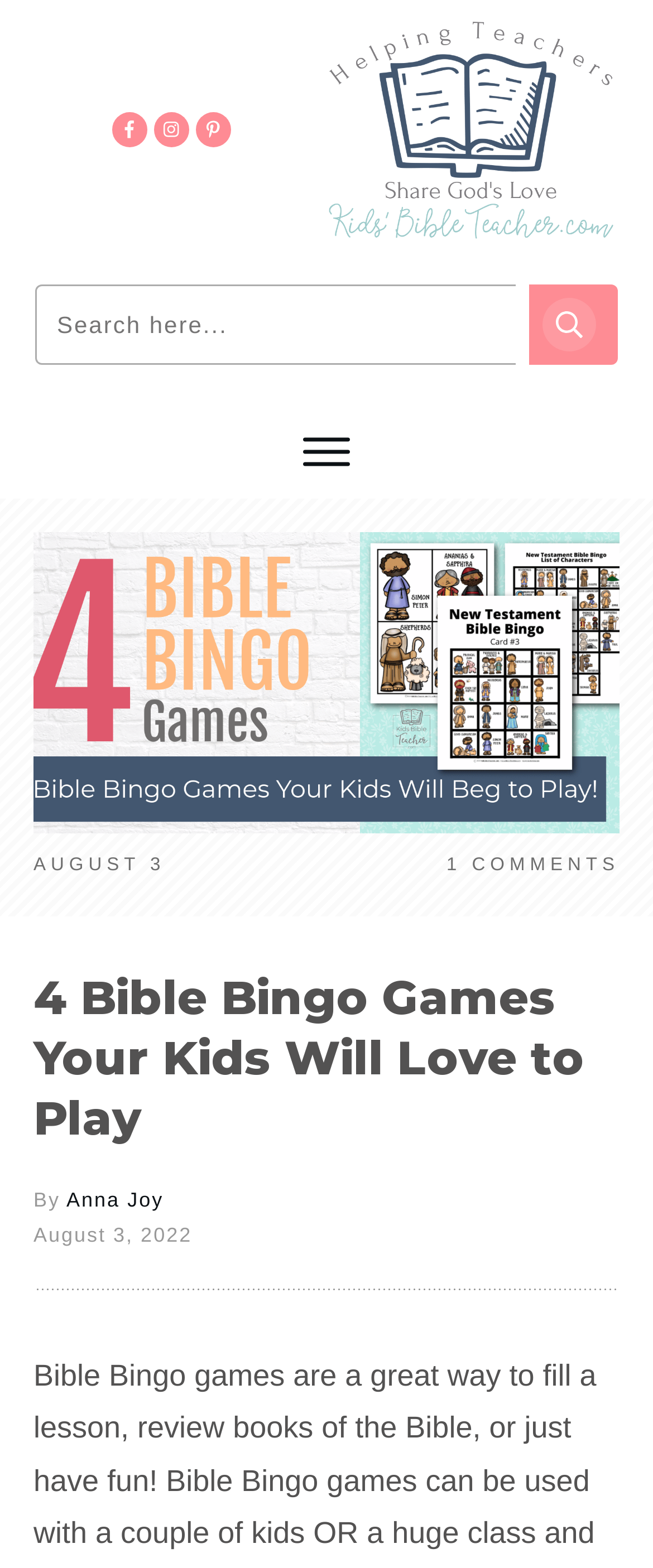Describe all the key features and sections of the webpage thoroughly.

This webpage is about 4 Bible Bingo Games that kids will love to play. At the top, there are three links with accompanying images, aligned horizontally and centered. Below these links, there is a search bar with a button and an image on the right side. 

On the left side, there is a vertical column with a link, two images, and a heading that reads "4 Bible Bingo Games Your Kids Will Love to Play" with a link below it. 

Further down, there are three lines of text: "AUGUST 3", "COMMENTS", and the author's information, including the name "Anna Joy" and the date "August 3, 2022". 

The webpage has a total of 7 images, 5 links, and 1 search bar. The elements are well-organized, with a clear hierarchy and sufficient whitespace to separate different sections.